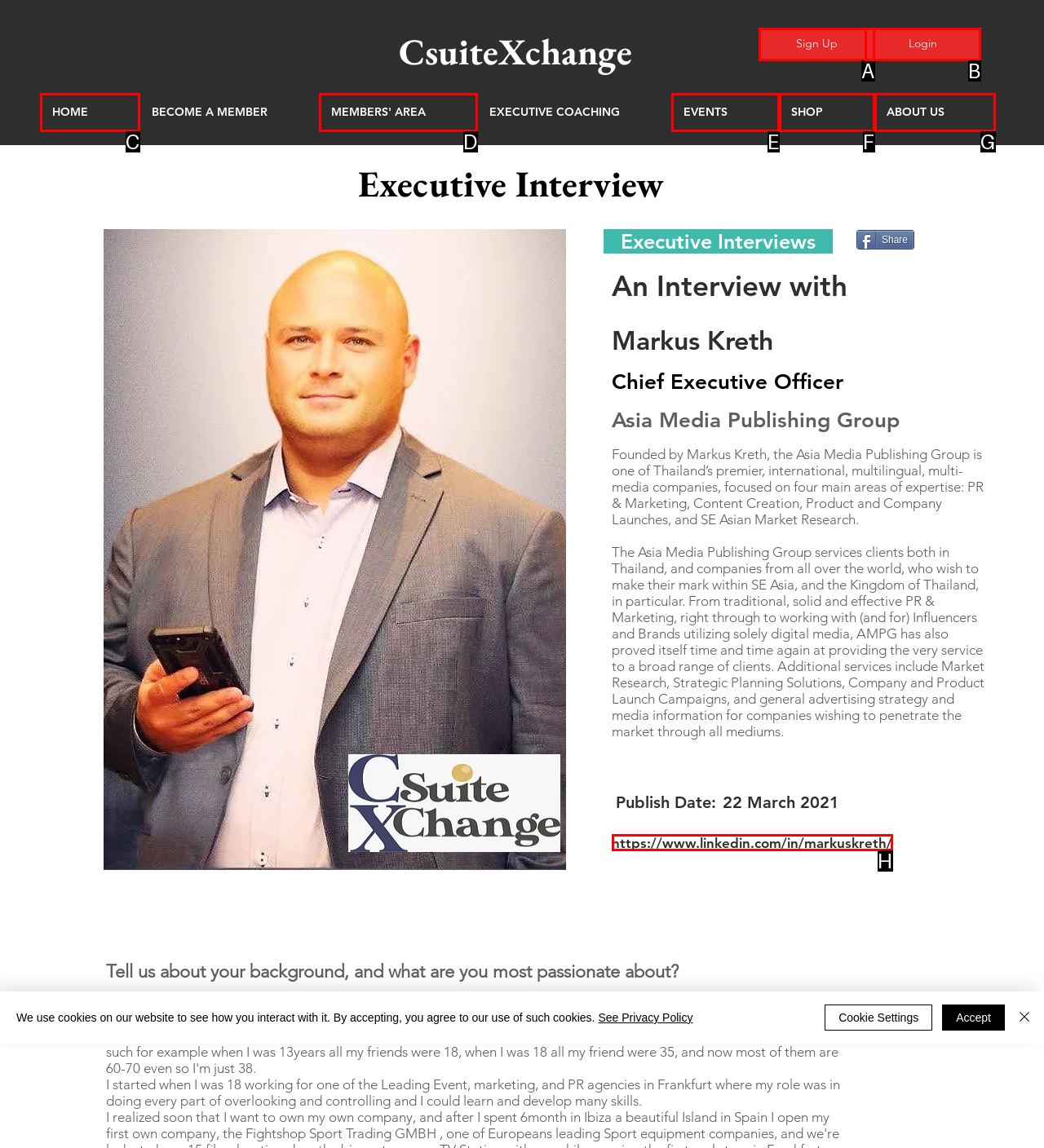Determine the right option to click to perform this task: Click the LinkedIn profile link
Answer with the correct letter from the given choices directly.

H